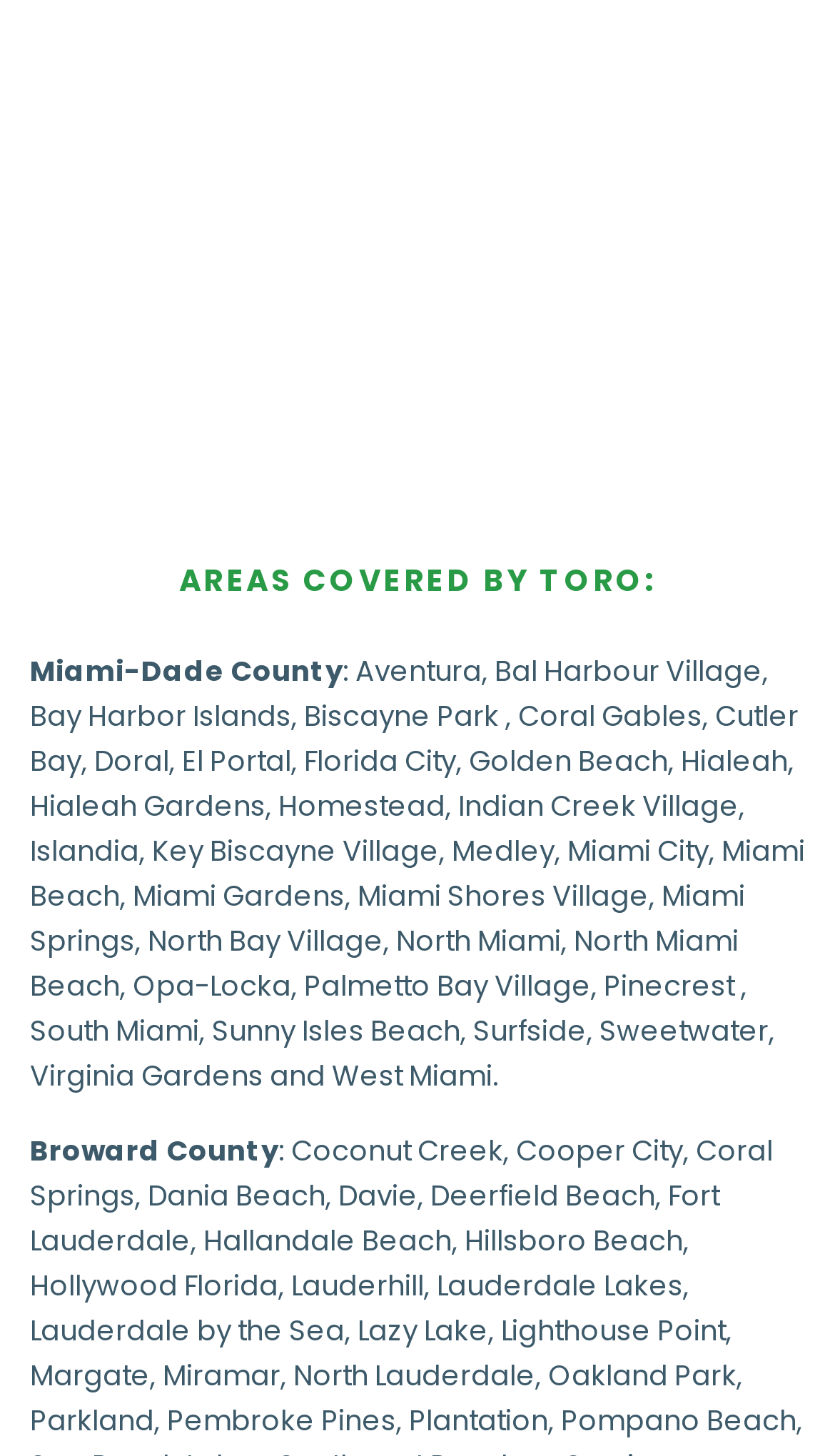How many counties are covered by Toro?
Give a detailed response to the question by analyzing the screenshot.

I saw that there are two headings, 'AREAS COVERED BY TORO:' and 'Miami-Dade County', and another heading 'Broward County', which indicates that Toro covers two counties.